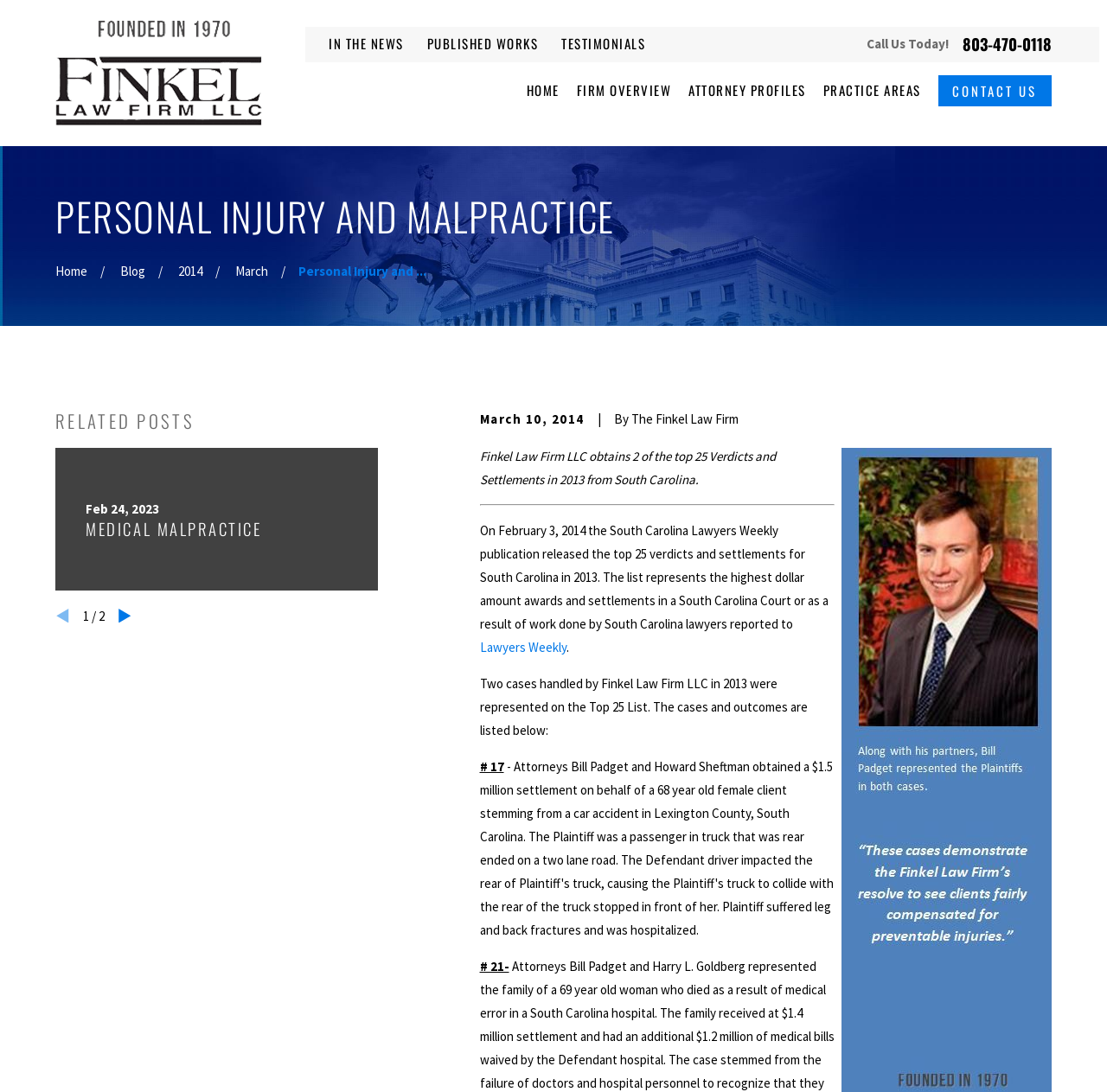What is the phone number to call?
Craft a detailed and extensive response to the question.

I found the answer by looking at the link element with the text '803-470-0118' which is located near the 'Call Us Today!' text, indicating that it is the phone number to call.